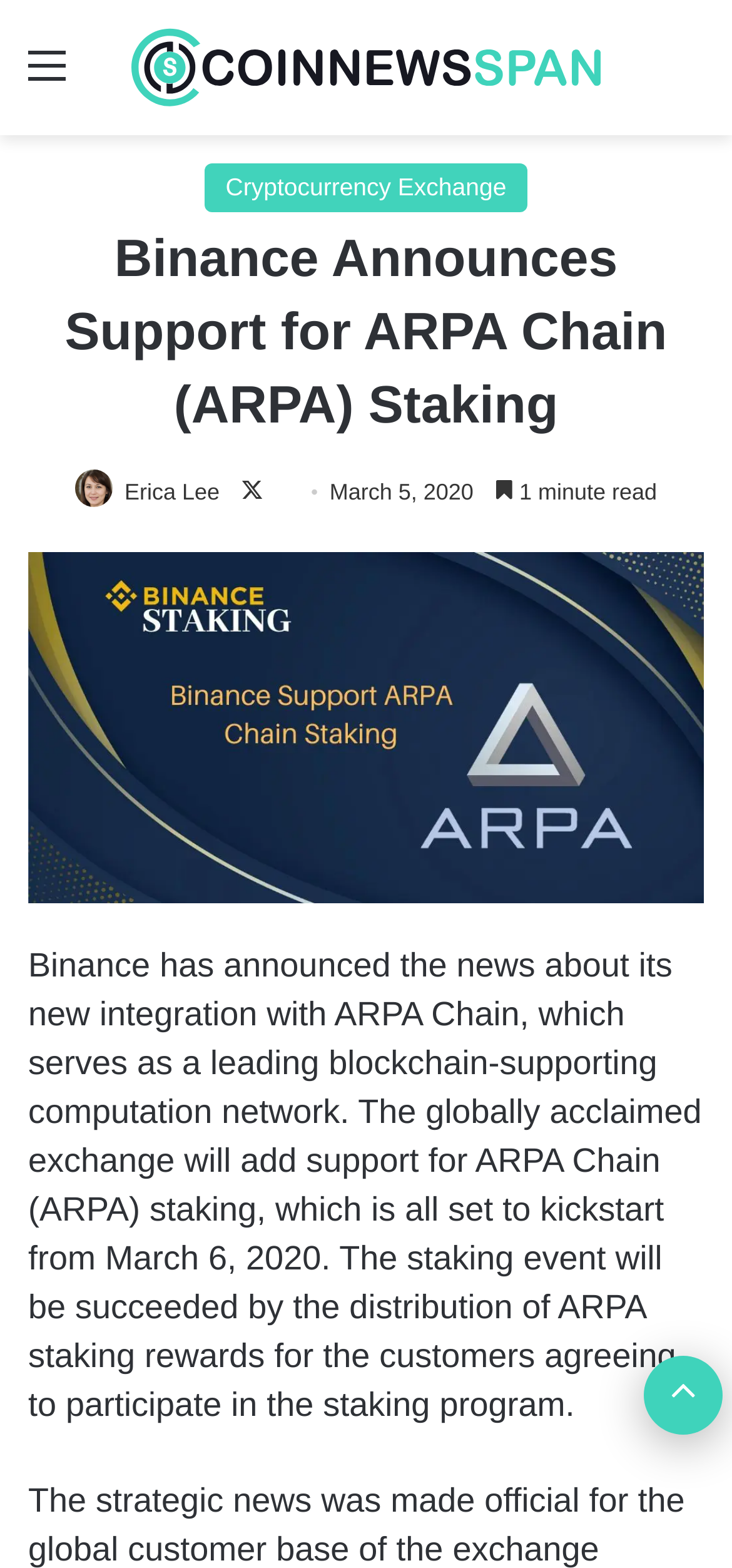Determine the primary headline of the webpage.

Binance Announces Support for ARPA Chain (ARPA) Staking